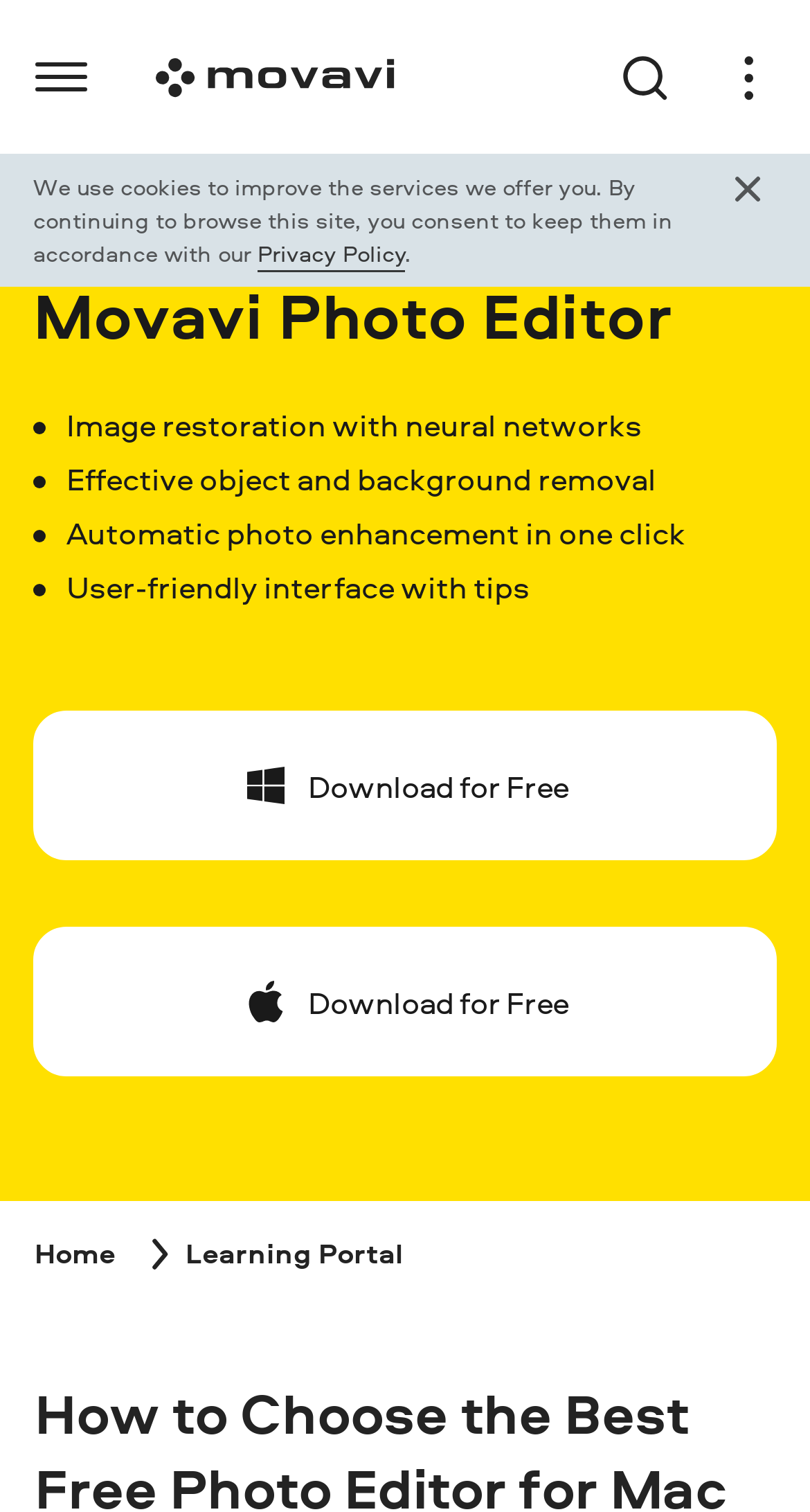Provide a brief response to the question using a single word or phrase: 
How many image elements are on the webpage?

7